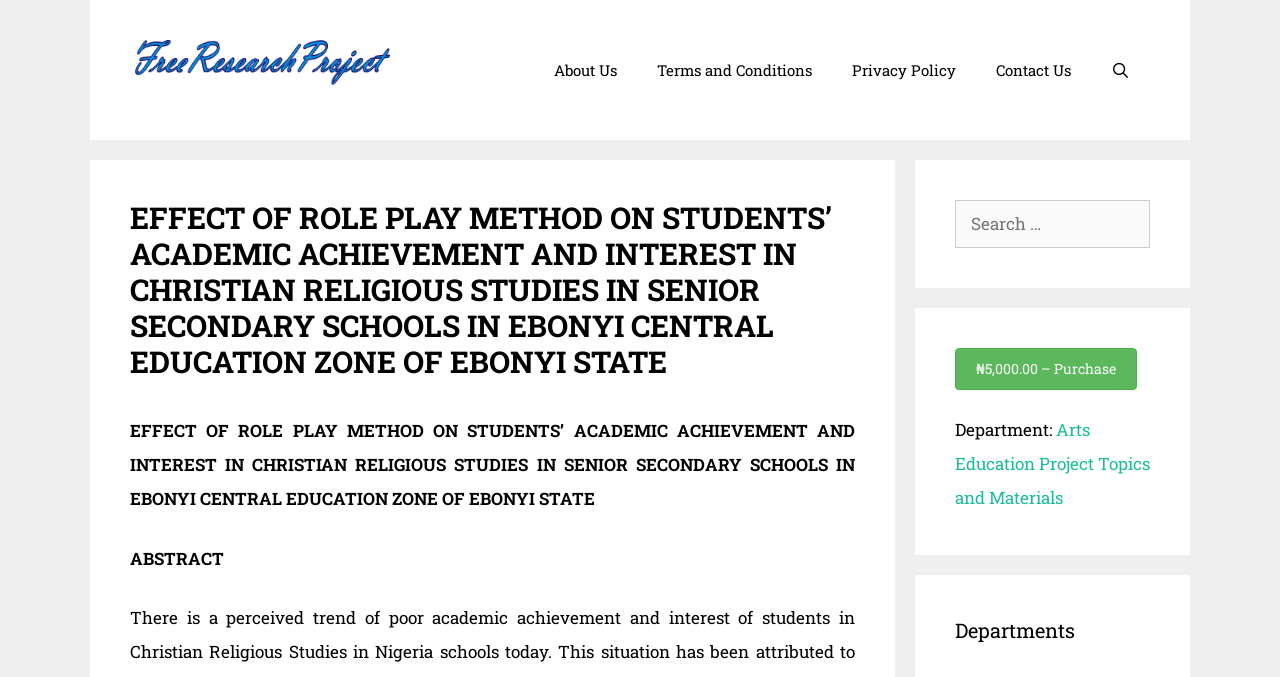What is the category of the research project?
Look at the screenshot and give a one-word or phrase answer.

Christian Religious Studies